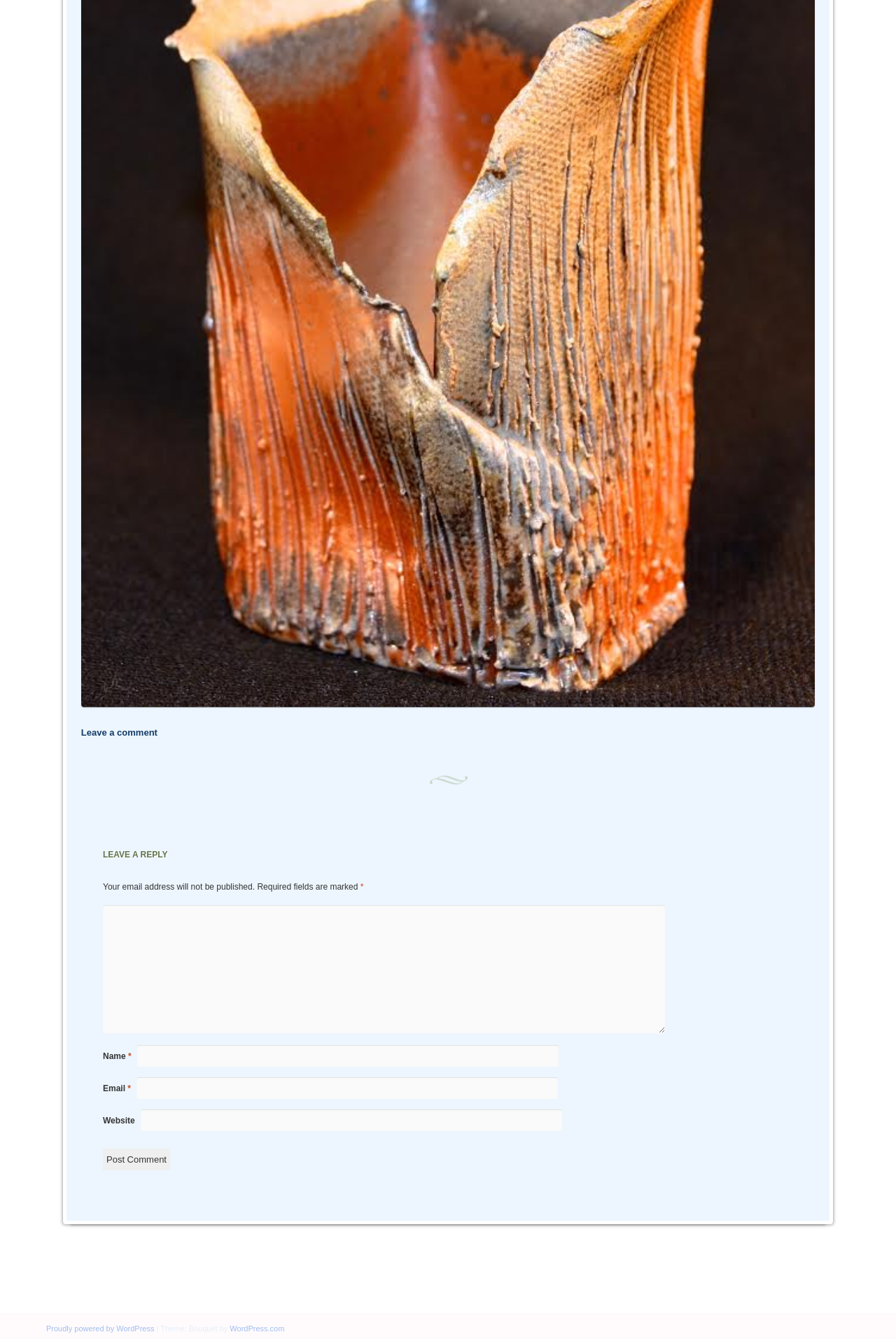Determine the bounding box coordinates of the clickable area required to perform the following instruction: "Post a comment". The coordinates should be represented as four float numbers between 0 and 1: [left, top, right, bottom].

[0.115, 0.858, 0.19, 0.874]